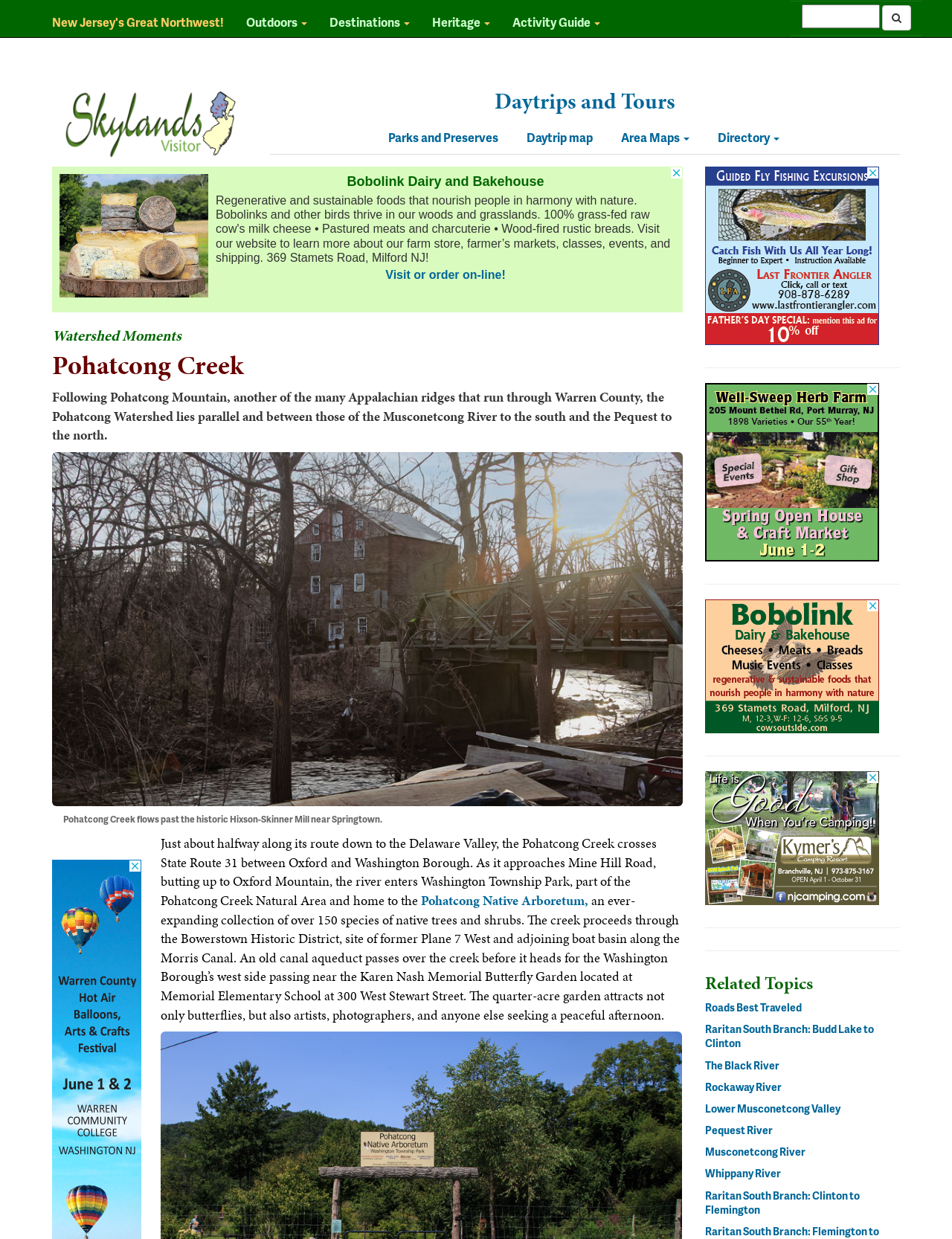Identify the bounding box for the UI element that is described as follows: "aria-label="Advertisement" title="3rd party ad content"".

[0.055, 0.134, 0.717, 0.252]